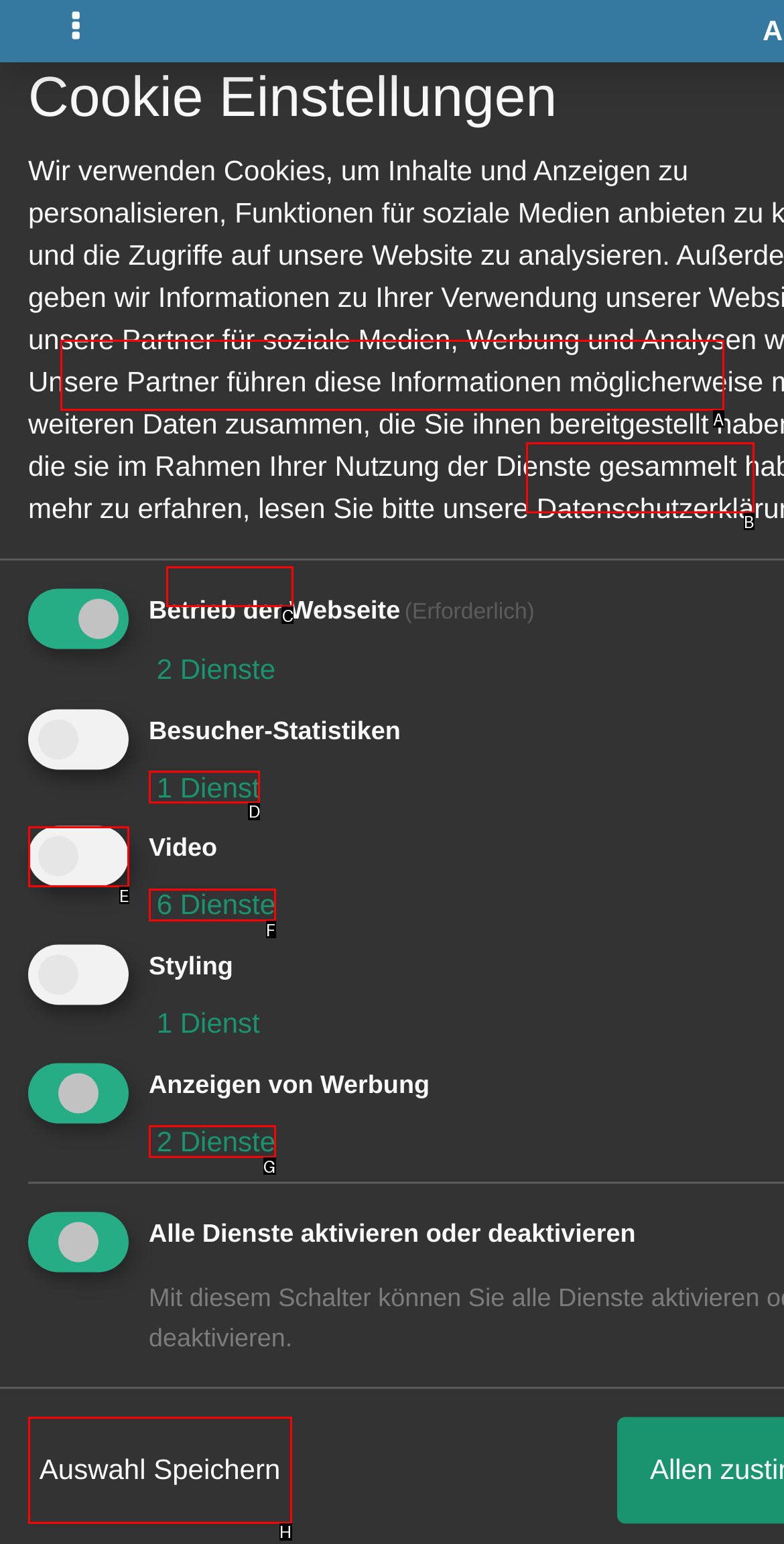Identify the HTML element that matches the description: bwqkaik. Provide the letter of the correct option from the choices.

C